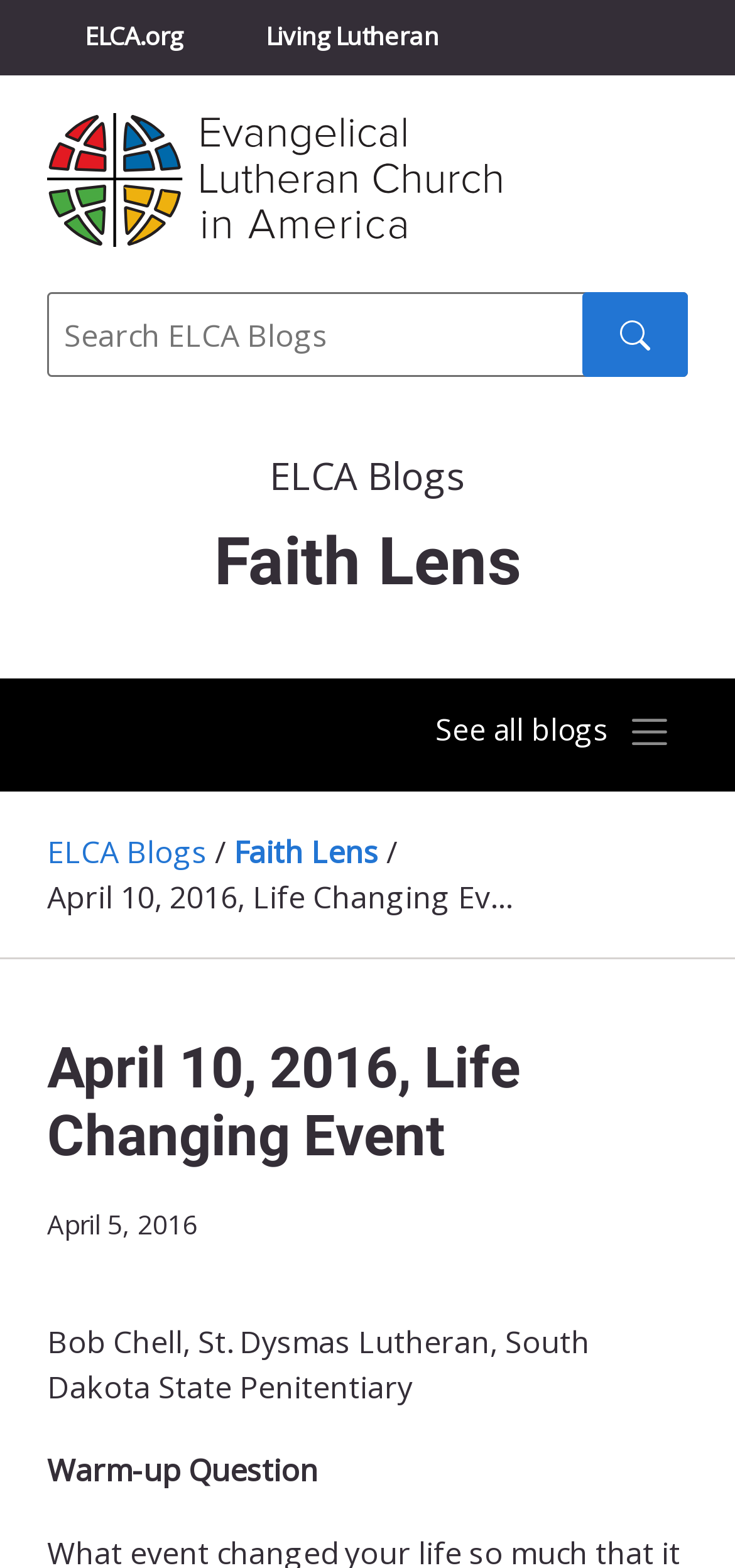Determine the bounding box for the HTML element described here: "Terms & Conditions". The coordinates should be given as [left, top, right, bottom] with each number being a float between 0 and 1.

None